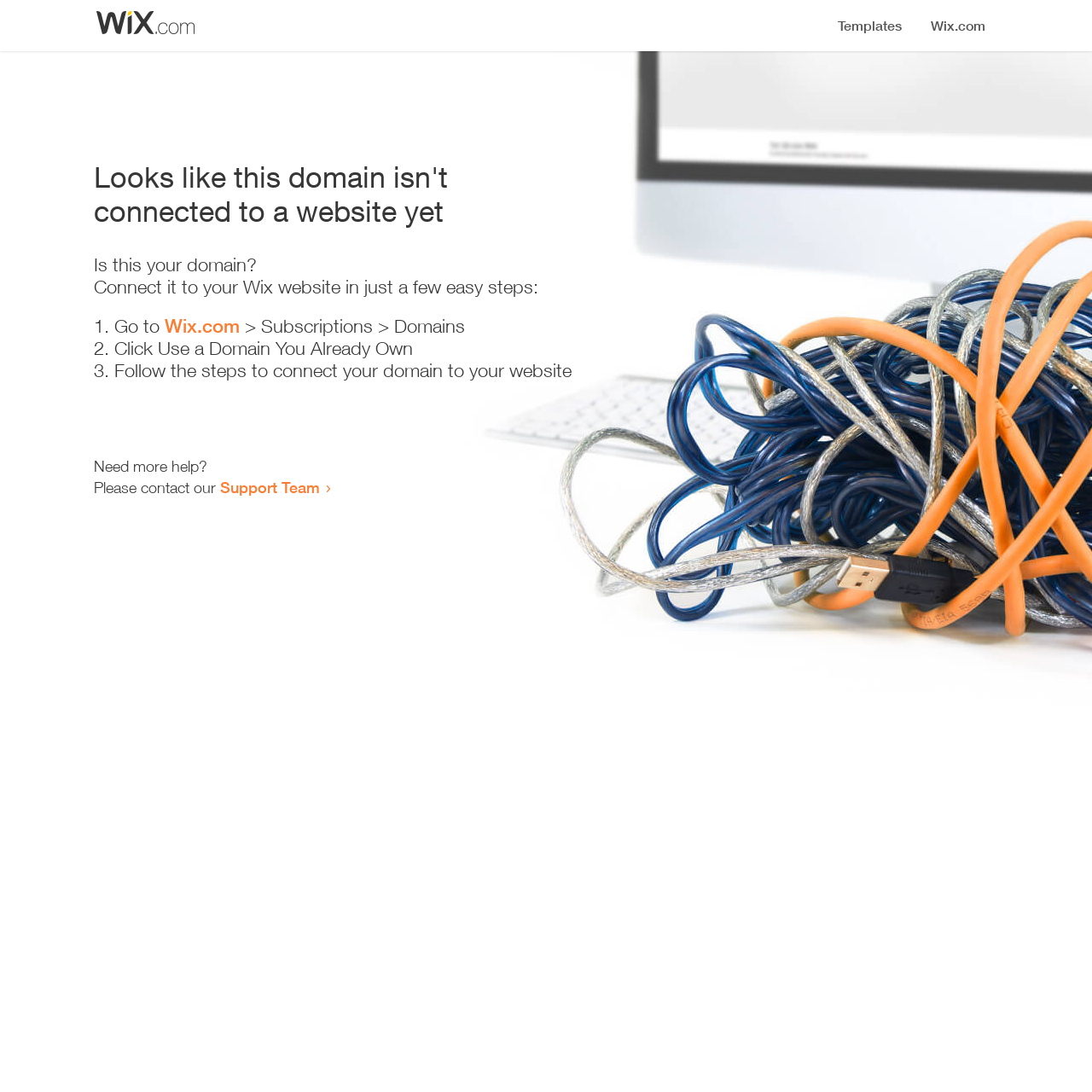Refer to the image and offer a detailed explanation in response to the question: Where can I get more help?

The webpage provides a link to the 'Support Team' at the bottom, which suggests that users can contact them for more help or assistance.